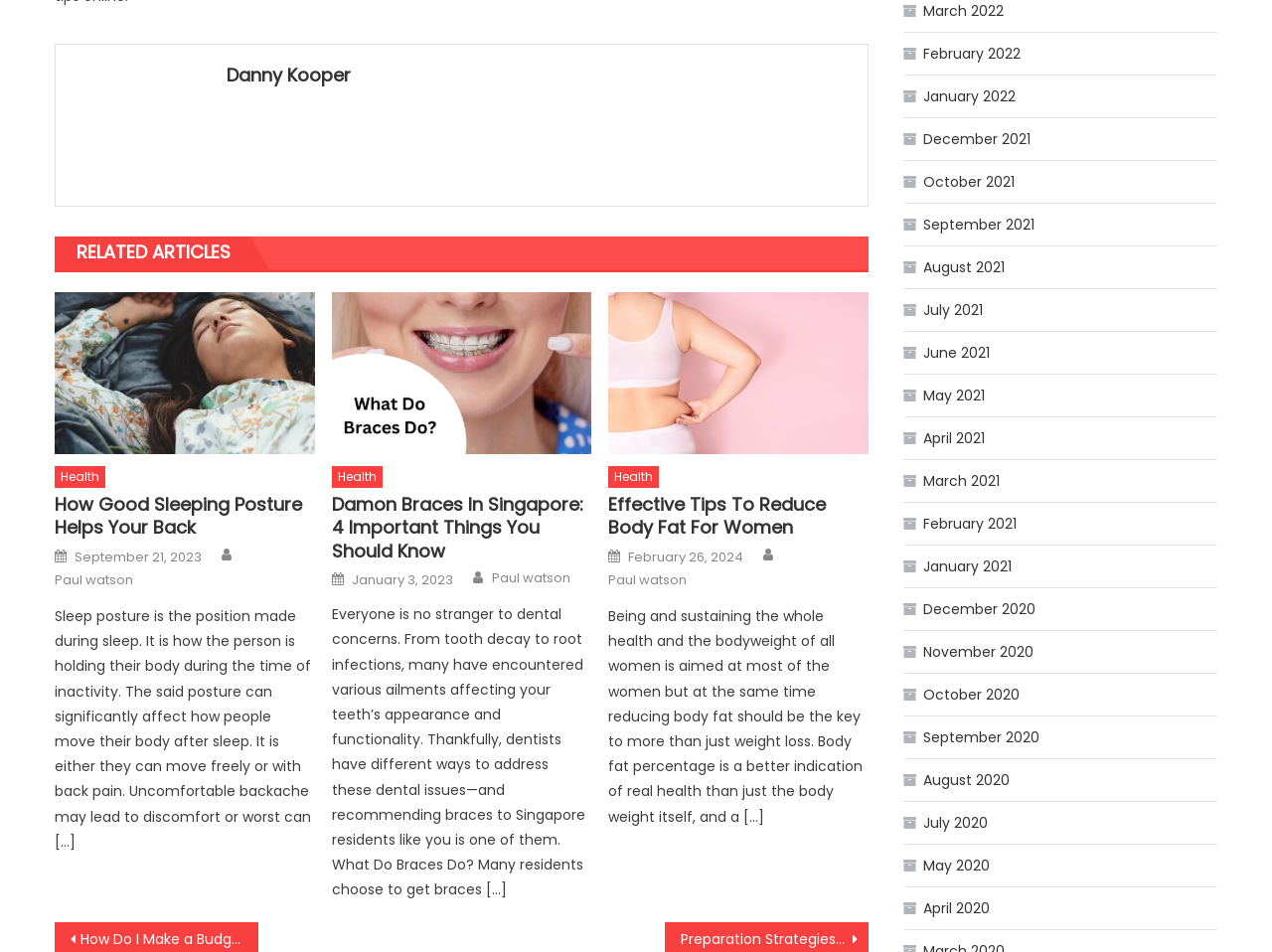Please find the bounding box coordinates of the element that must be clicked to perform the given instruction: "Read the post from Paul watson on September 21, 2023". The coordinates should be four float numbers from 0 to 1, i.e., [left, top, right, bottom].

[0.059, 0.576, 0.159, 0.595]